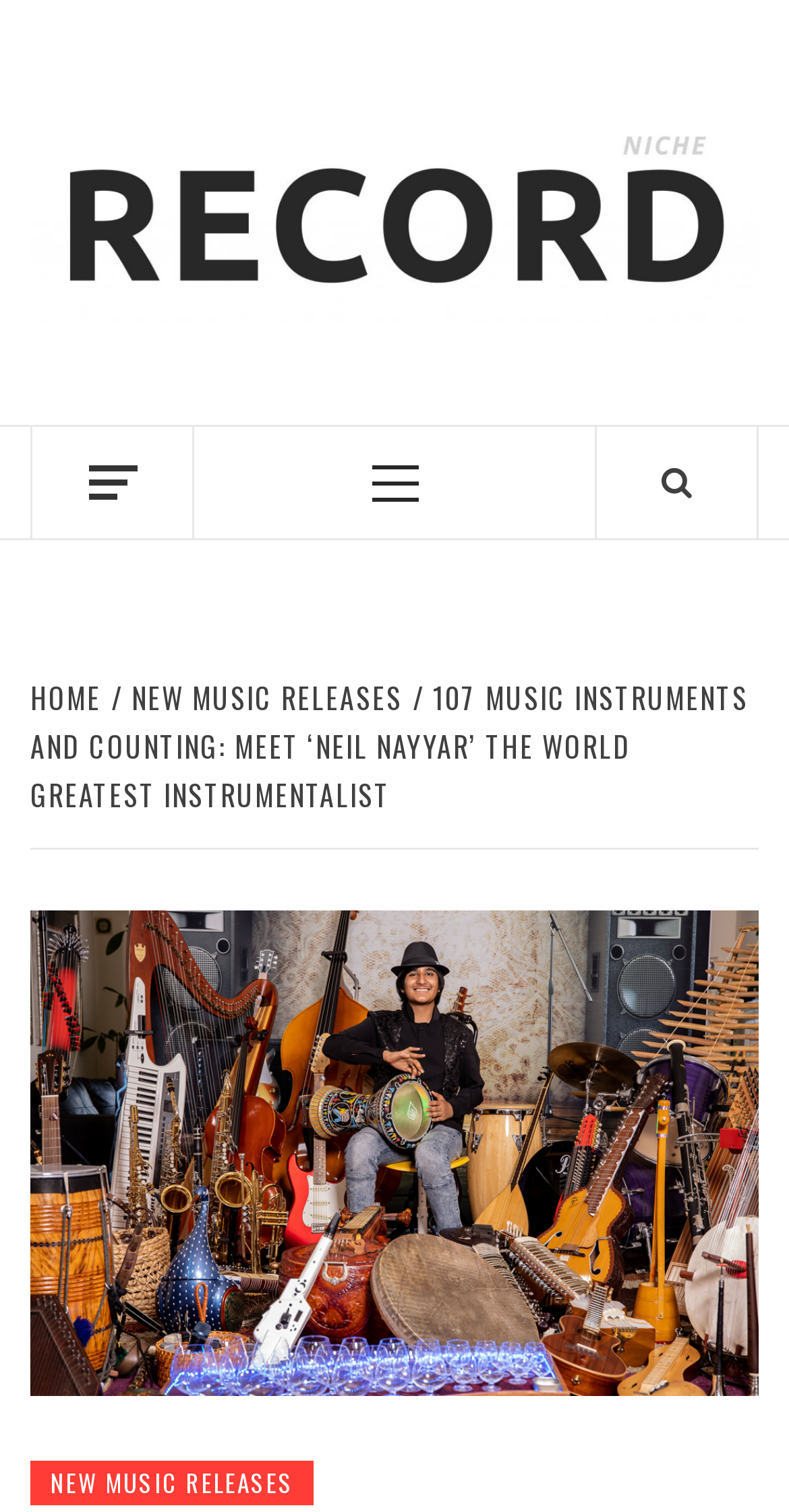What is the first item in the breadcrumb navigation?
Ensure your answer is thorough and detailed.

The answer can be found by looking at the breadcrumb navigation section, where the link 'HOME' is displayed as the first item, indicating that it is the first item in the breadcrumb navigation.